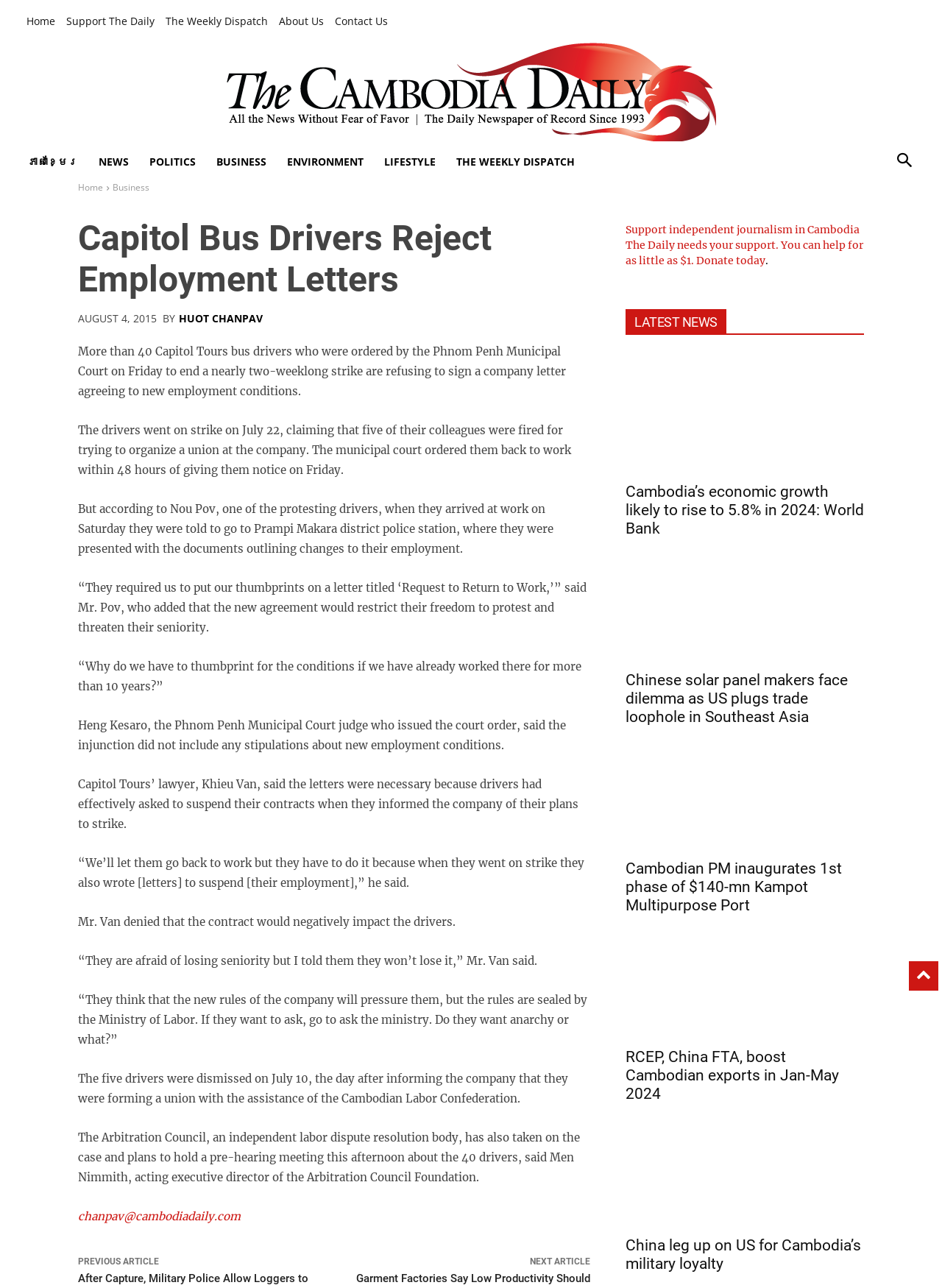Please locate the bounding box coordinates of the element that should be clicked to complete the given instruction: "Click on 'Home'".

[0.028, 0.008, 0.059, 0.025]